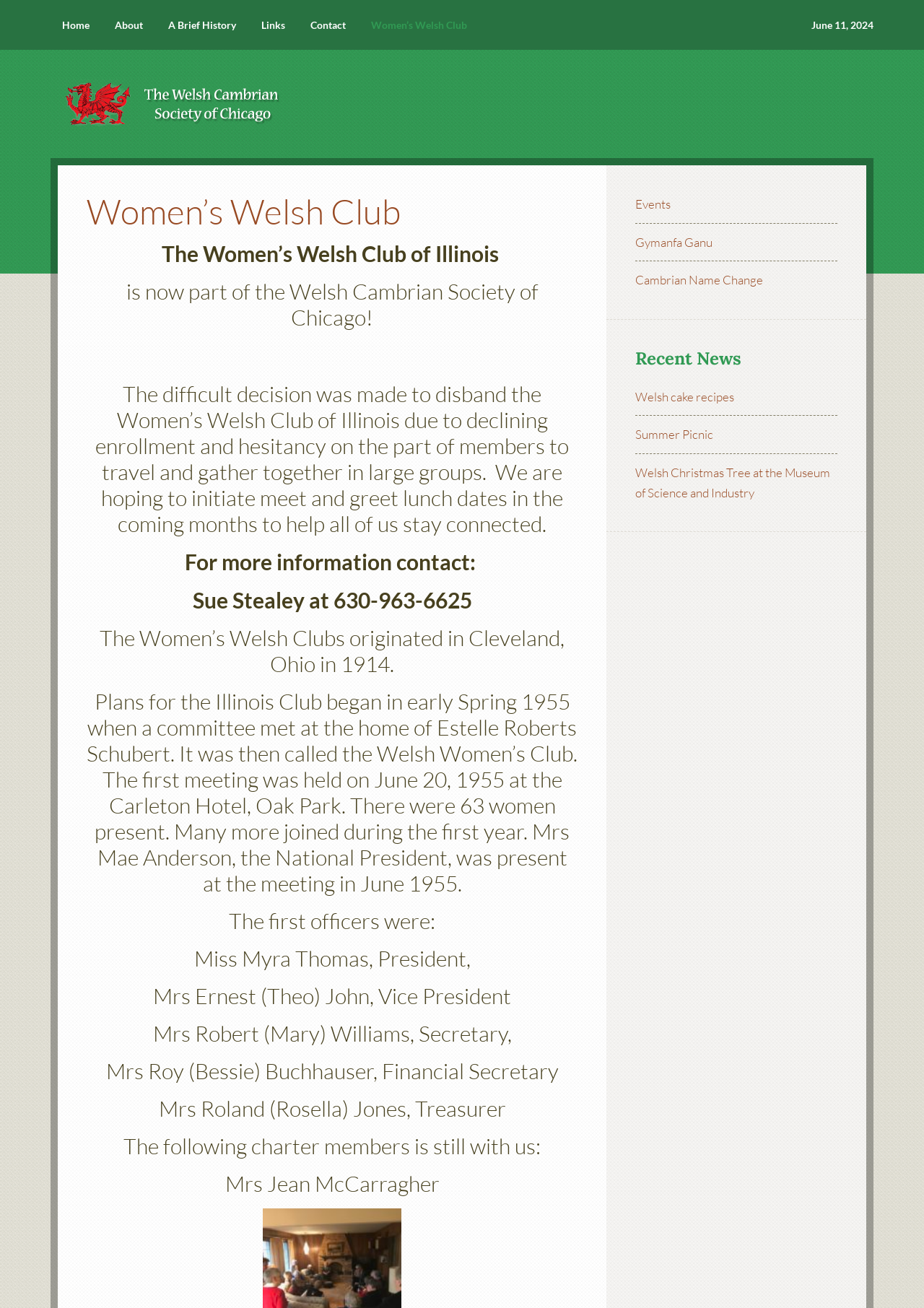Calculate the bounding box coordinates of the UI element given the description: "Summer Picnic".

[0.688, 0.326, 0.772, 0.338]